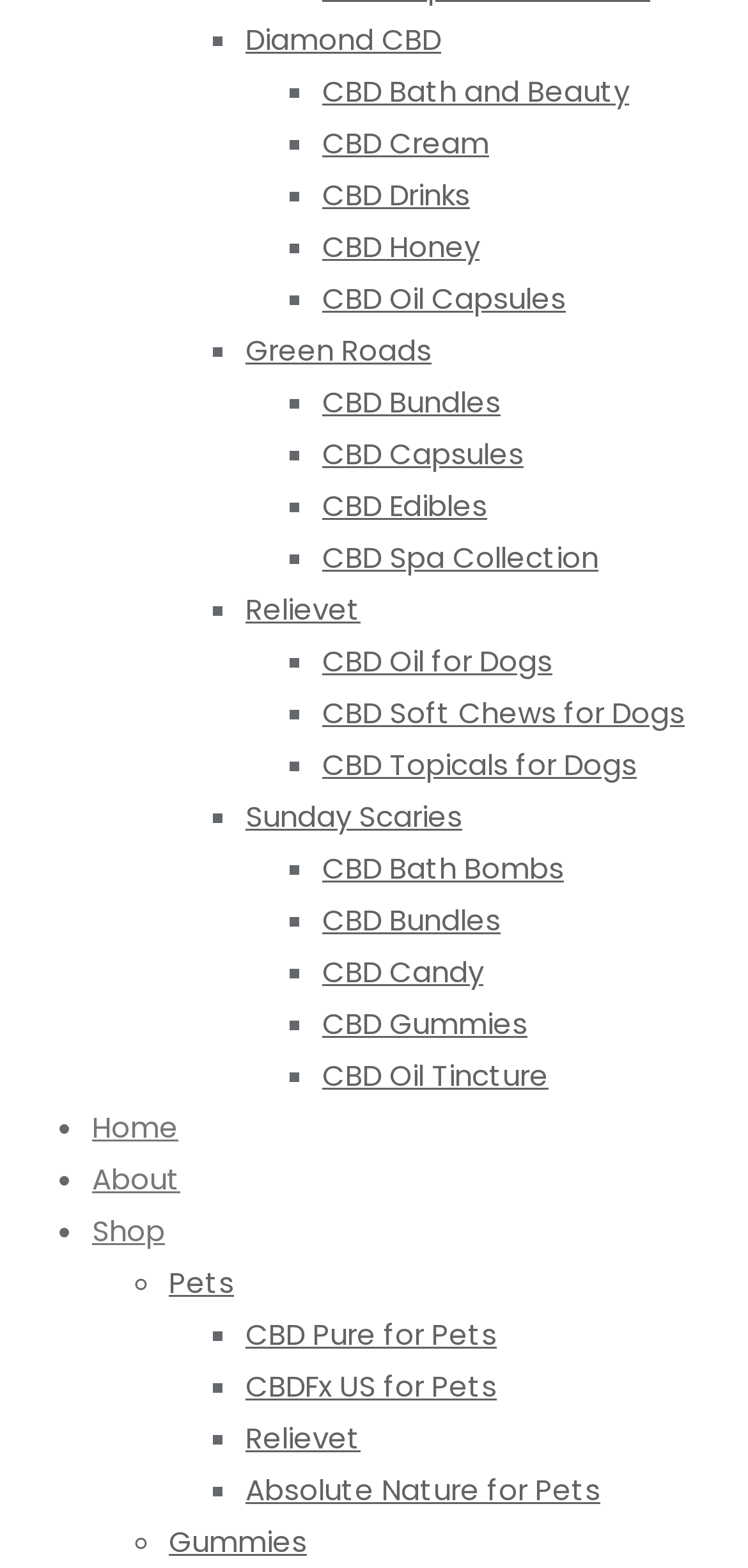What is the first product listed under CBD Oil?
Please provide a comprehensive answer based on the contents of the image.

I looked at the list of links under the CBD Oil category and found that the first product listed is CBD Oil Capsules.